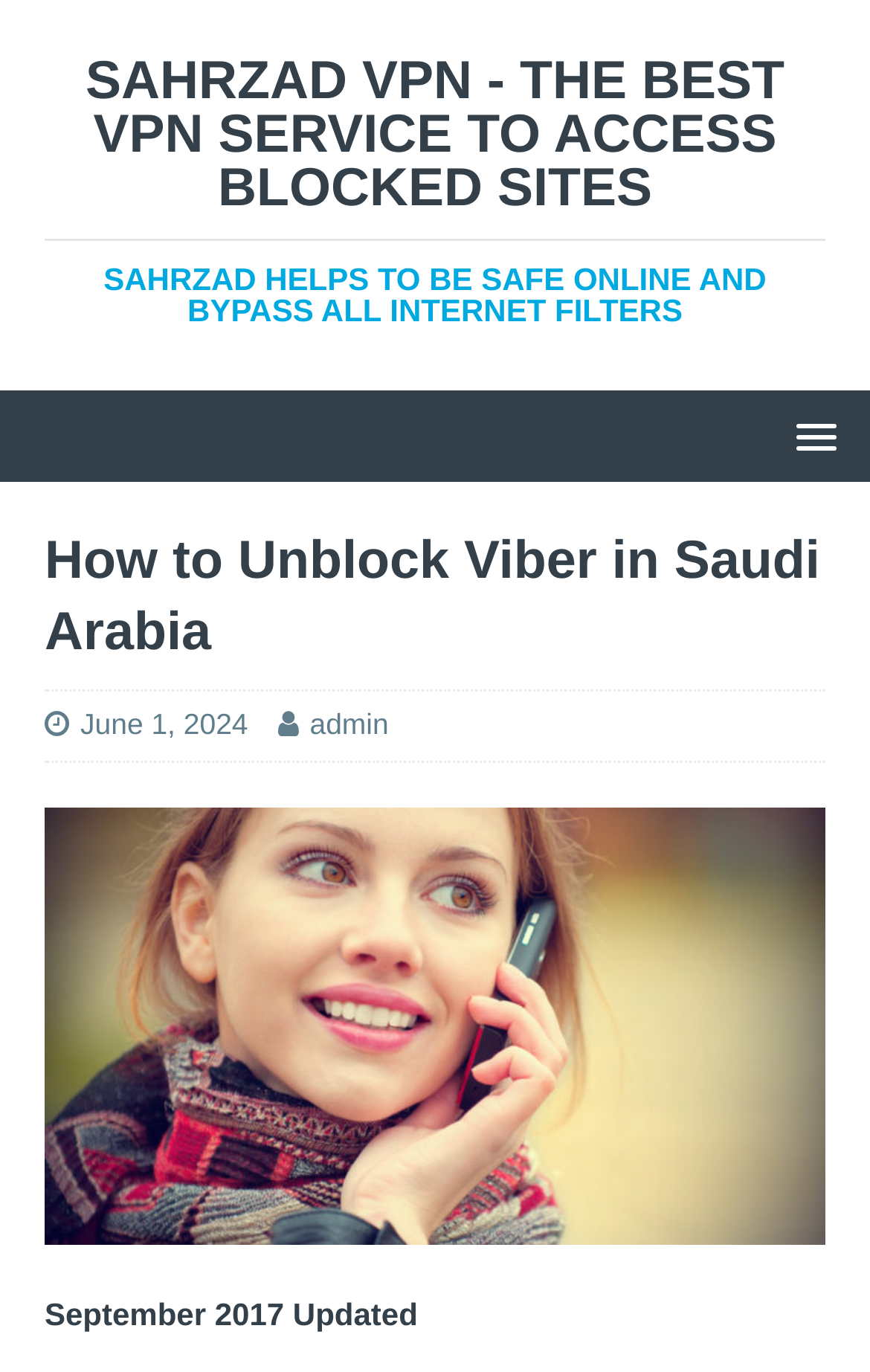Please determine the primary heading and provide its text.

How to Unblock Viber in Saudi Arabia